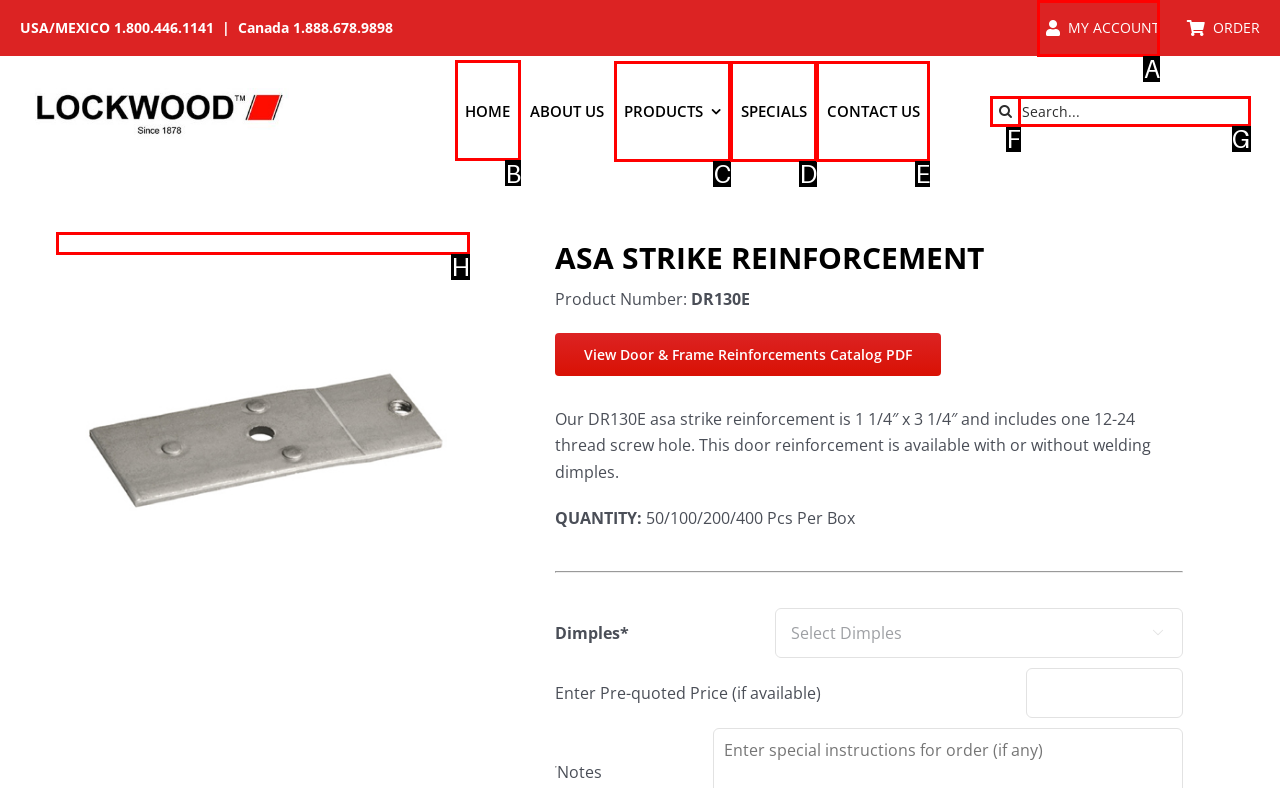Given the task: Go to home page, tell me which HTML element to click on.
Answer with the letter of the correct option from the given choices.

B